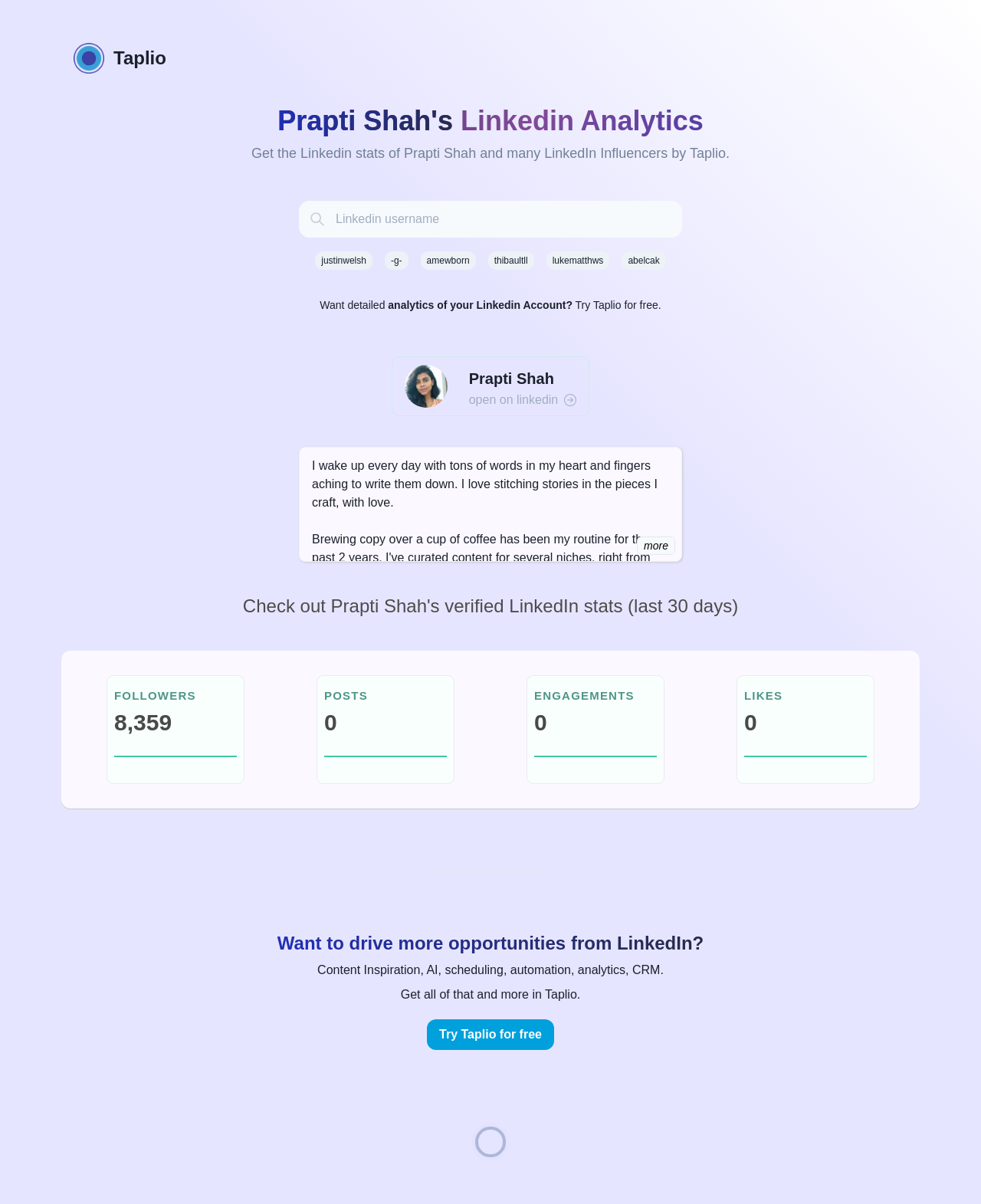Can you find the bounding box coordinates for the element to click on to achieve the instruction: "Try Taplio for free"?

[0.435, 0.846, 0.565, 0.872]